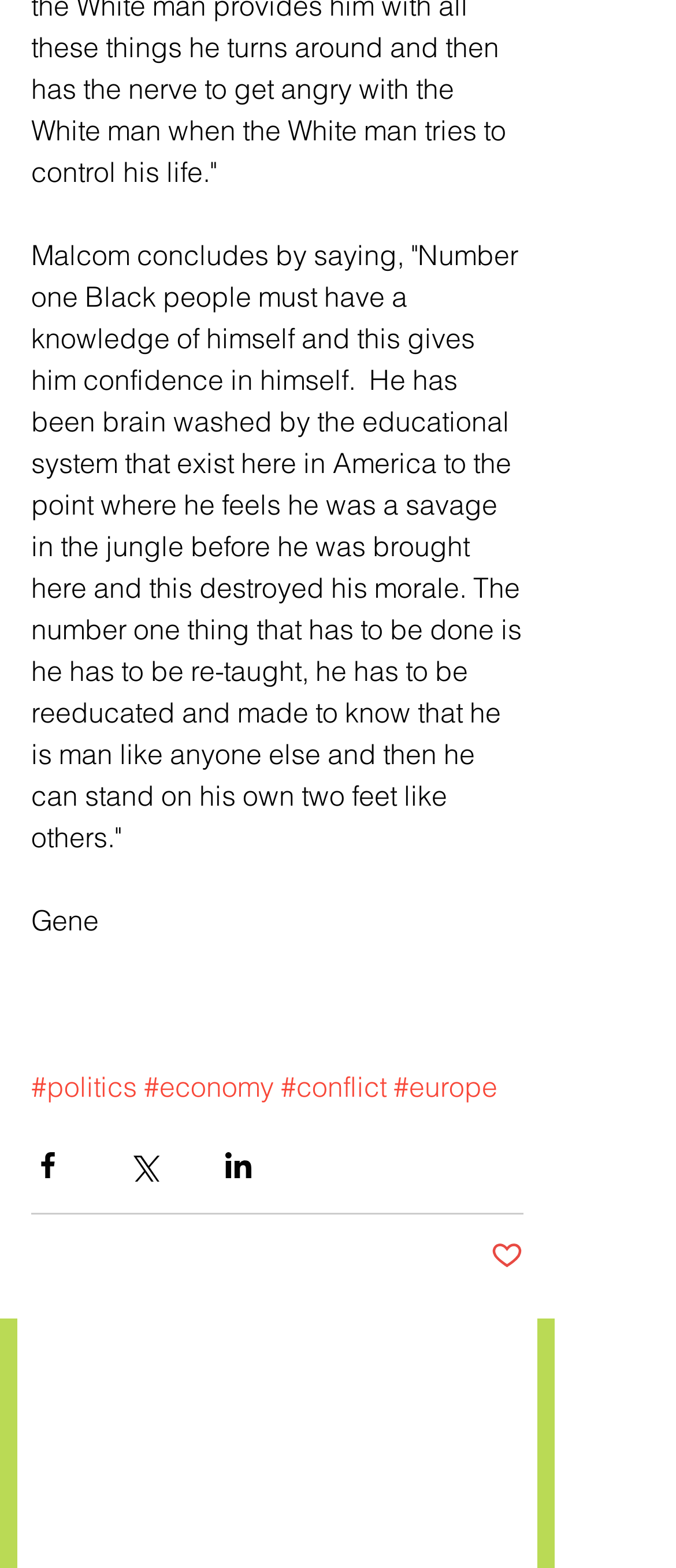Respond to the following question using a concise word or phrase: 
What is the purpose of the button 'Post not marked as liked'?

To like a post